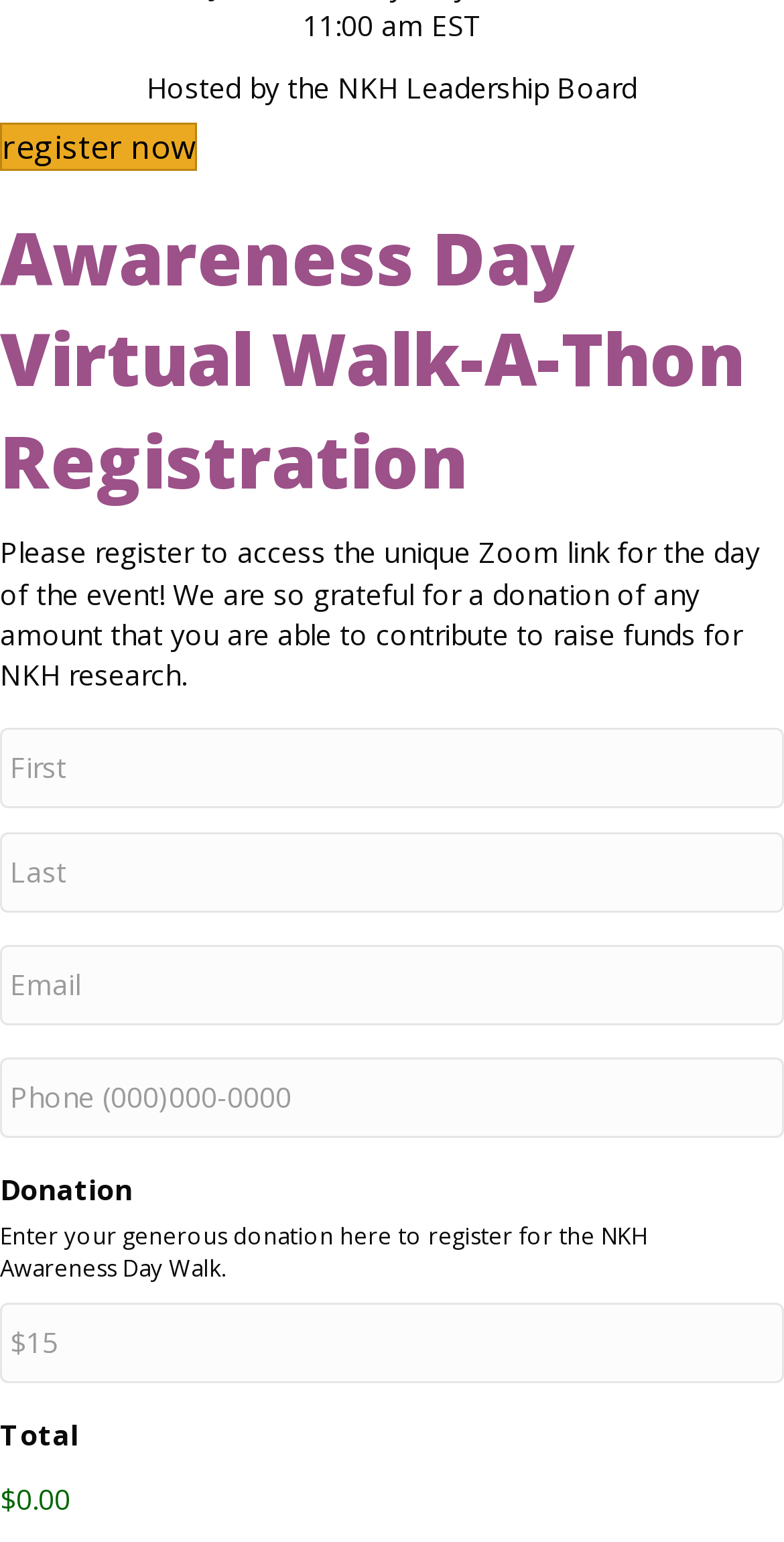Determine the bounding box coordinates for the HTML element described here: "aria-describedby="gfield_description_1_19" name="input_19" placeholder="$15"".

[0.0, 0.844, 1.0, 0.896]